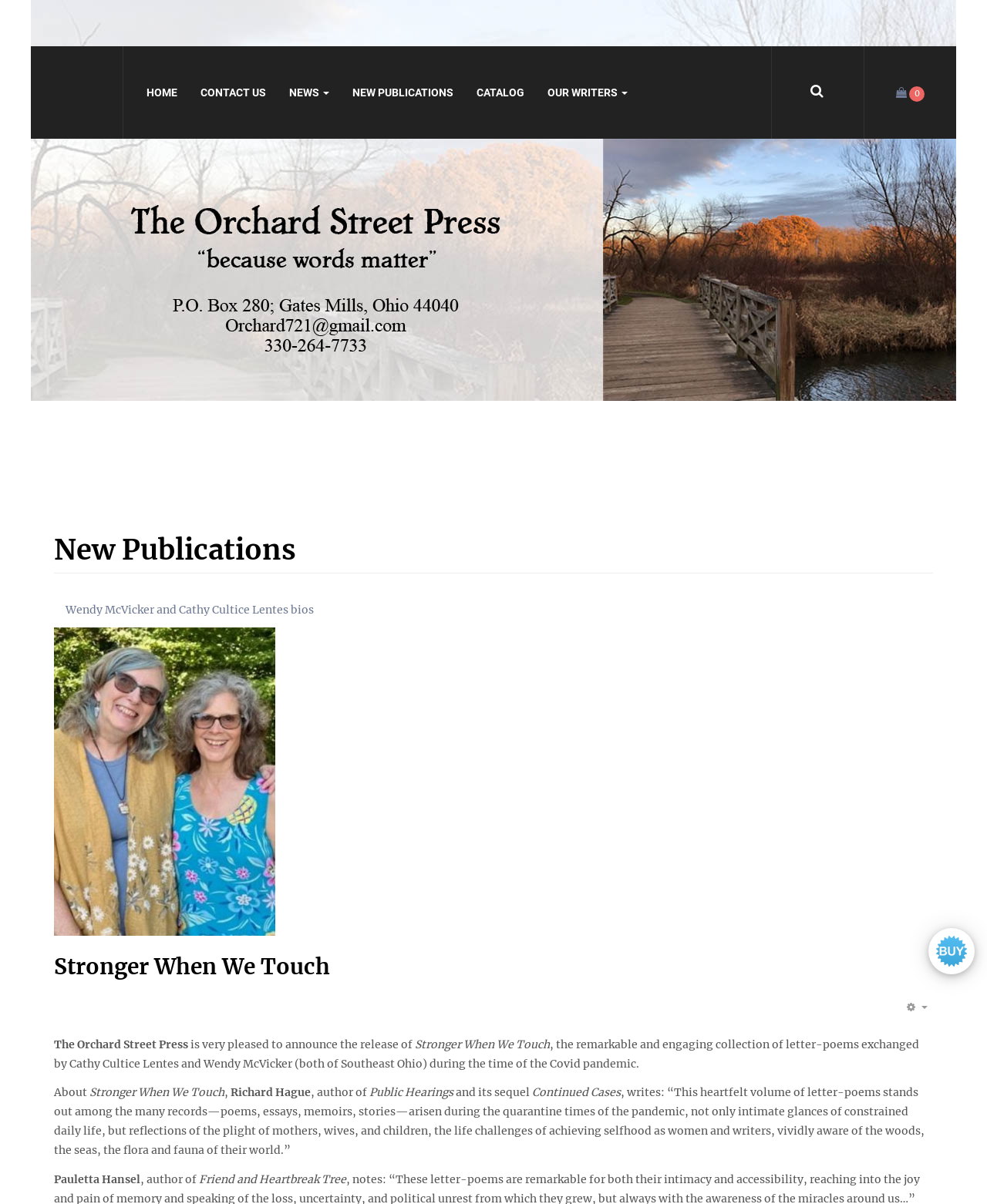From the screenshot, find the bounding box of the UI element matching this description: "Stronger When We Touch". Supply the bounding box coordinates in the form [left, top, right, bottom], each a float between 0 and 1.

[0.055, 0.791, 0.334, 0.814]